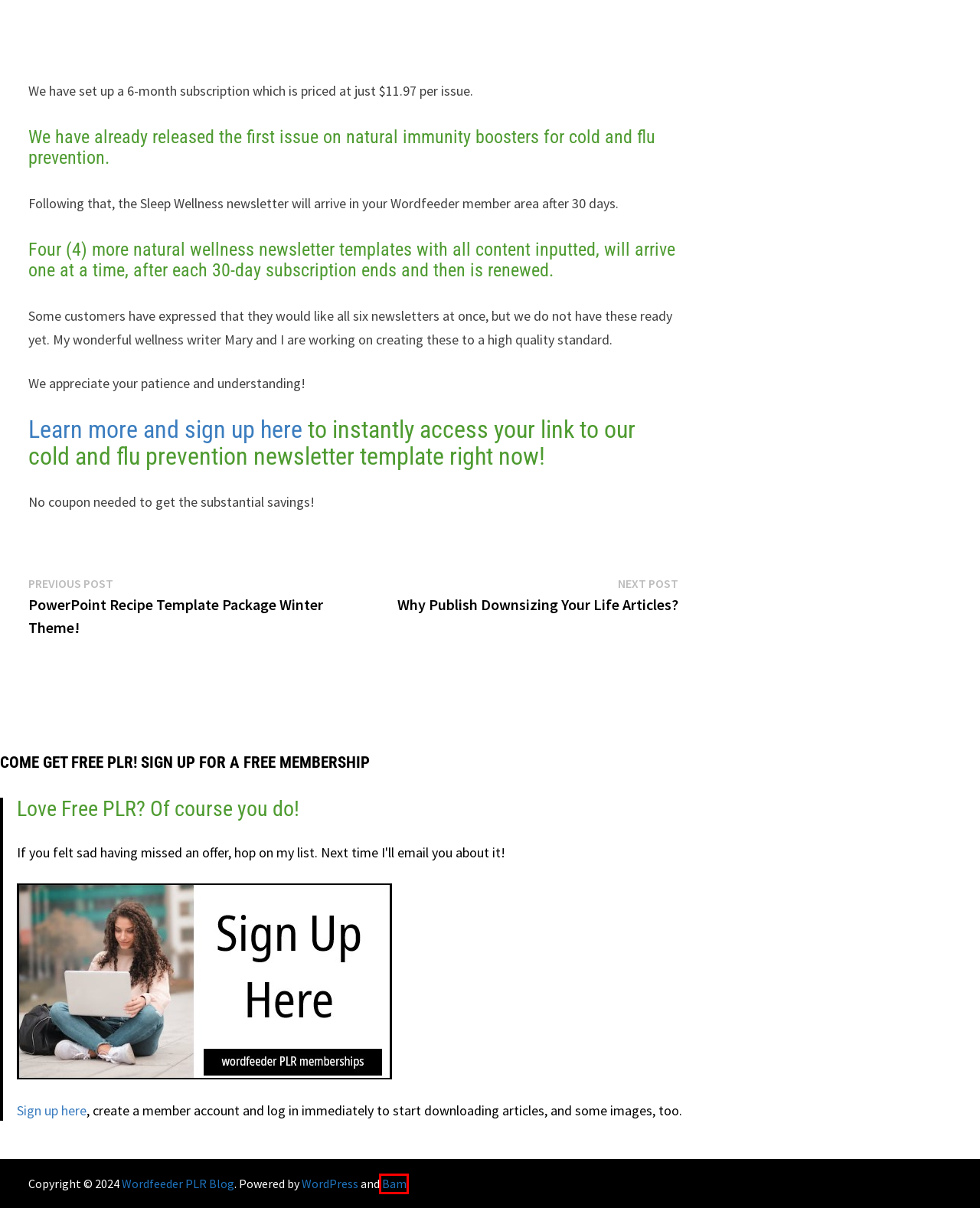You have a screenshot of a webpage, and a red bounding box highlights an element. Select the webpage description that best fits the new page after clicking the element within the bounding box. Options are:
A. PowerPoint Recipe Template Package Winter Theme!  - Wordfeeder PLR Blog
B. Health Coach Content Archives - Wordfeeder PLR Blog
C. Blog Tool, Publishing Platform, and CMS – WordPress.org
D. Home and Family PLR Archives - Wordfeeder PLR Blog
E. Wellness PLR Archives - Wordfeeder PLR Blog
F. Bam WordPress Theme - ThemezHut
G. Why Publish Downsizing Your Life Articles? - Wordfeeder PLR Blog
H. Done-for-You Natural Health and Wellness Newsletters | 6 Issues in a Bulk Pack for 1 Low Price

F